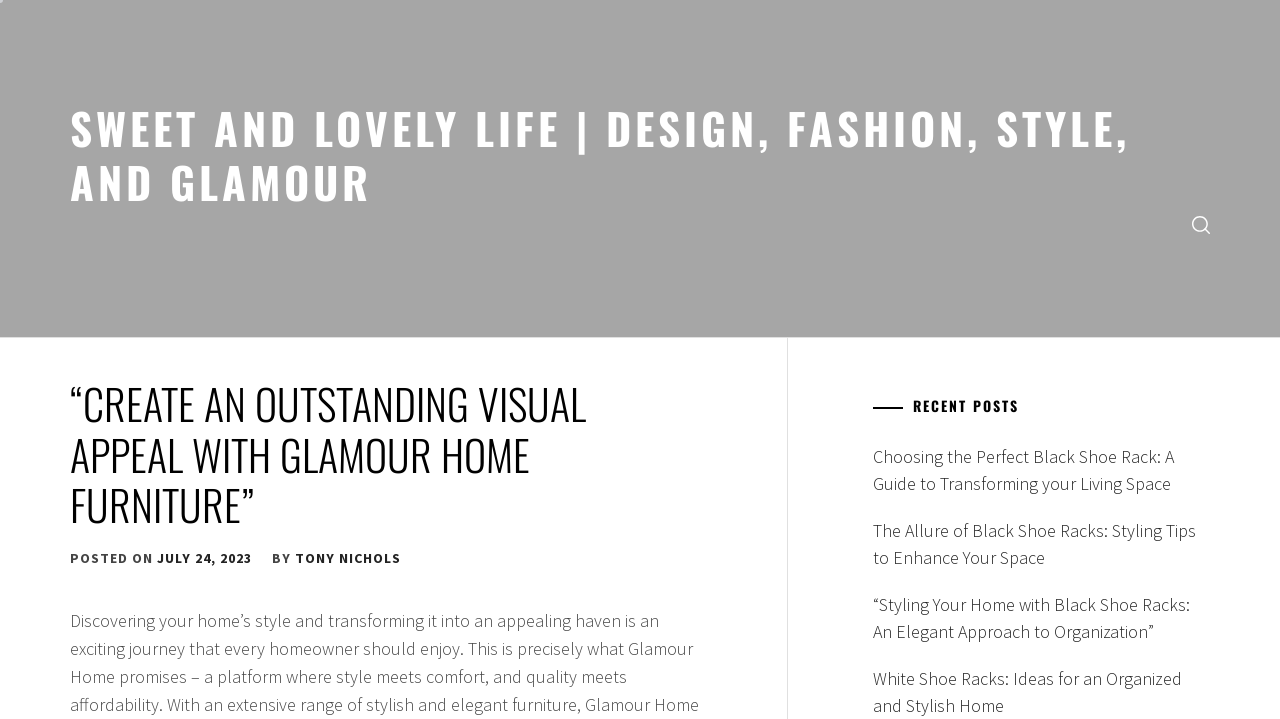What is the date of the blog post?
Please provide a full and detailed response to the question.

I found the date of the blog post by examining the link element with the text 'JULY 24, 2023' which is located below the main heading and above the 'BY' text.